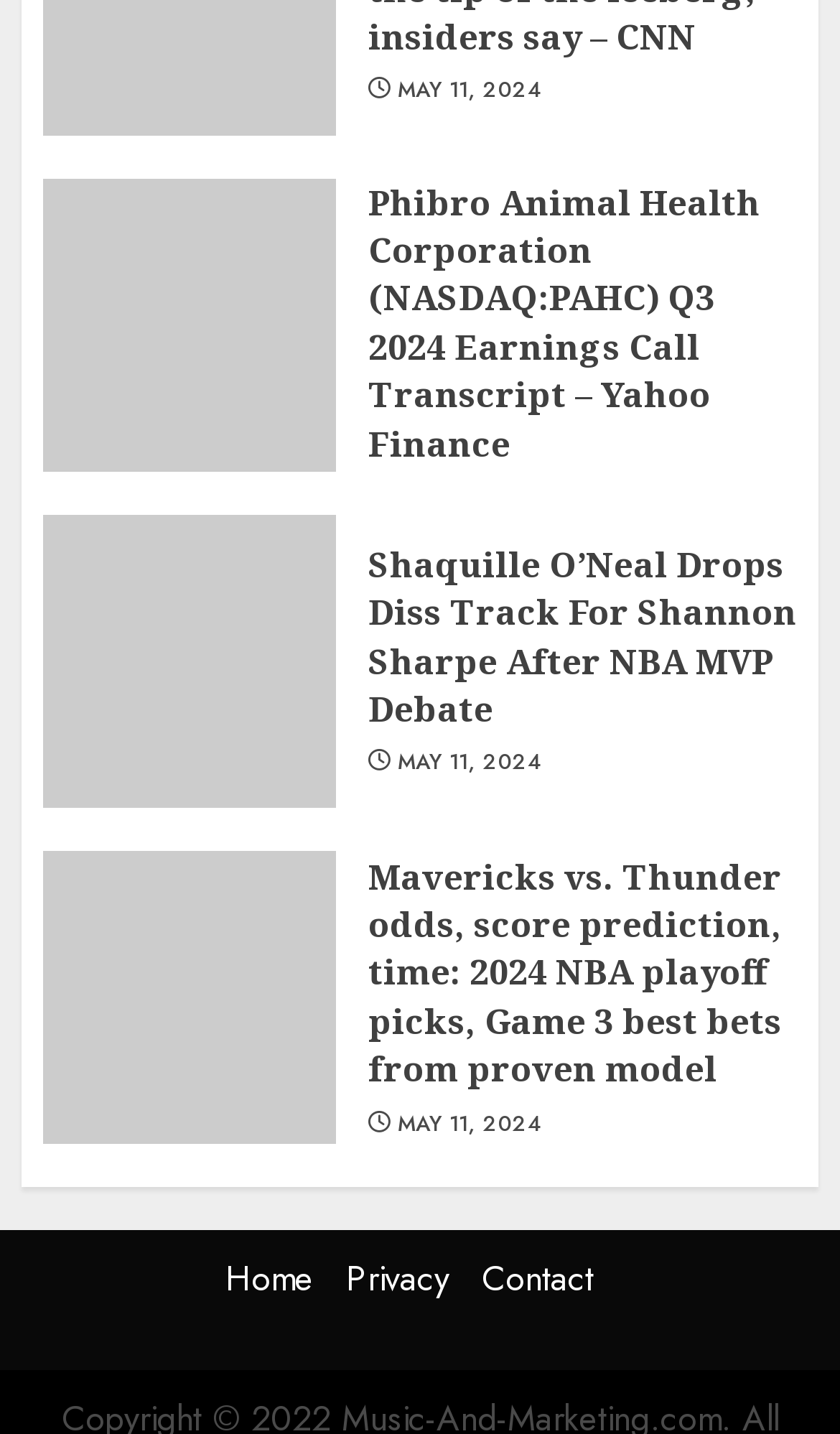How many news articles are on this page?
Please give a well-detailed answer to the question.

I counted the number of heading elements on the page, which are typically used to display news article titles. There are four heading elements, each with a link to the corresponding article.